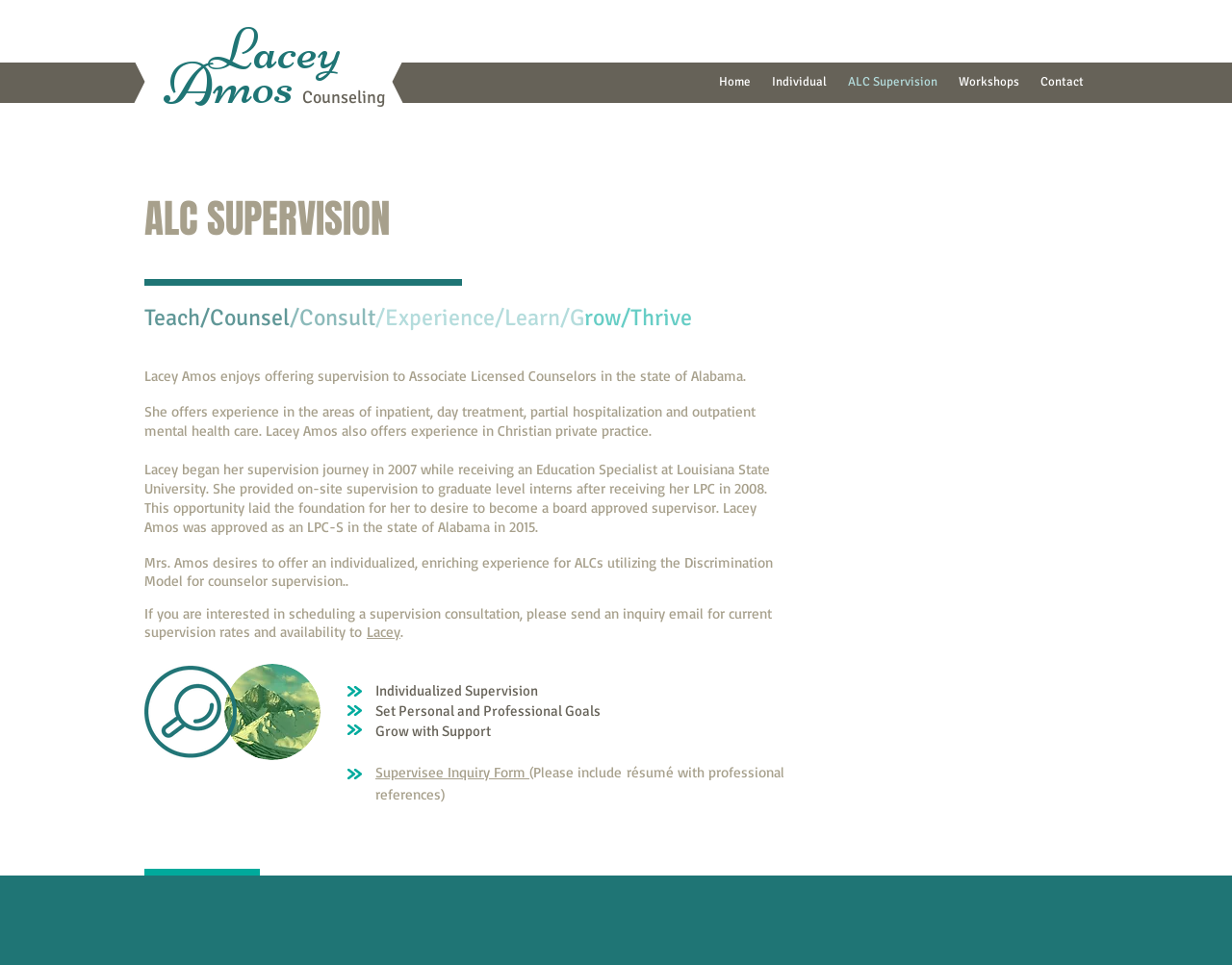Determine the bounding box coordinates of the clickable region to carry out the instruction: "Click on the ALC Supervision link".

[0.68, 0.073, 0.77, 0.098]